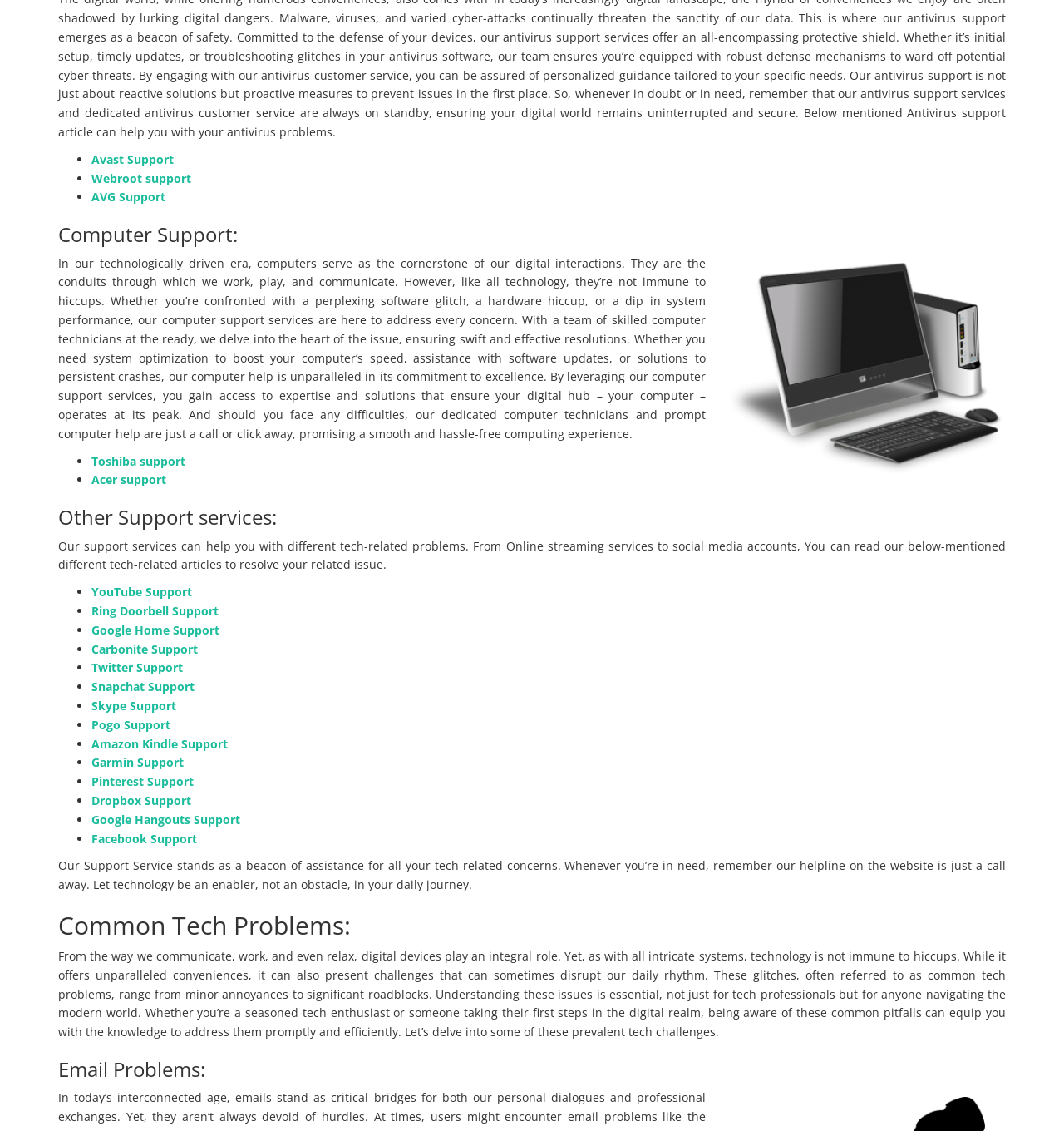Respond to the question with just a single word or phrase: 
What is the purpose of the computer technicians?

To address computer concerns